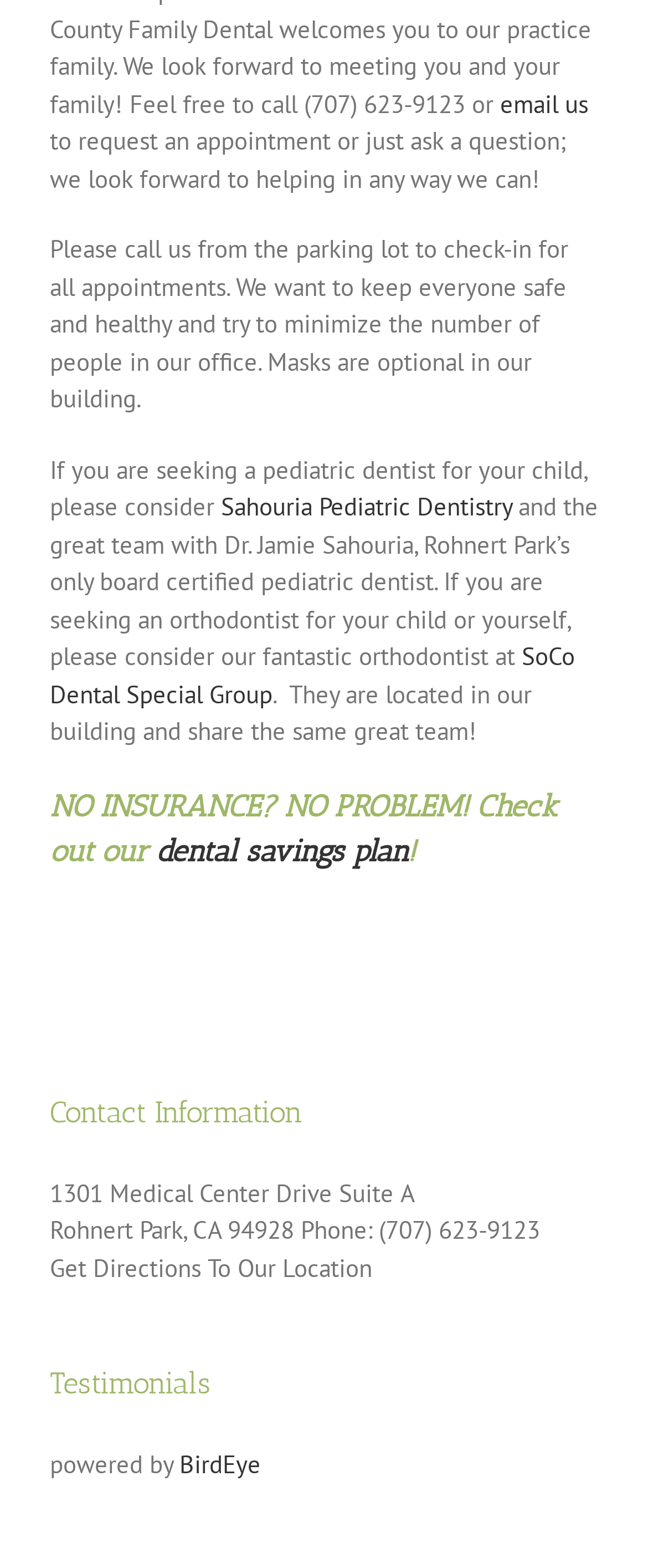Based on the element description: "SoCo Dental Special Group", identify the bounding box coordinates for this UI element. The coordinates must be four float numbers between 0 and 1, listed as [left, top, right, bottom].

[0.077, 0.409, 0.887, 0.453]